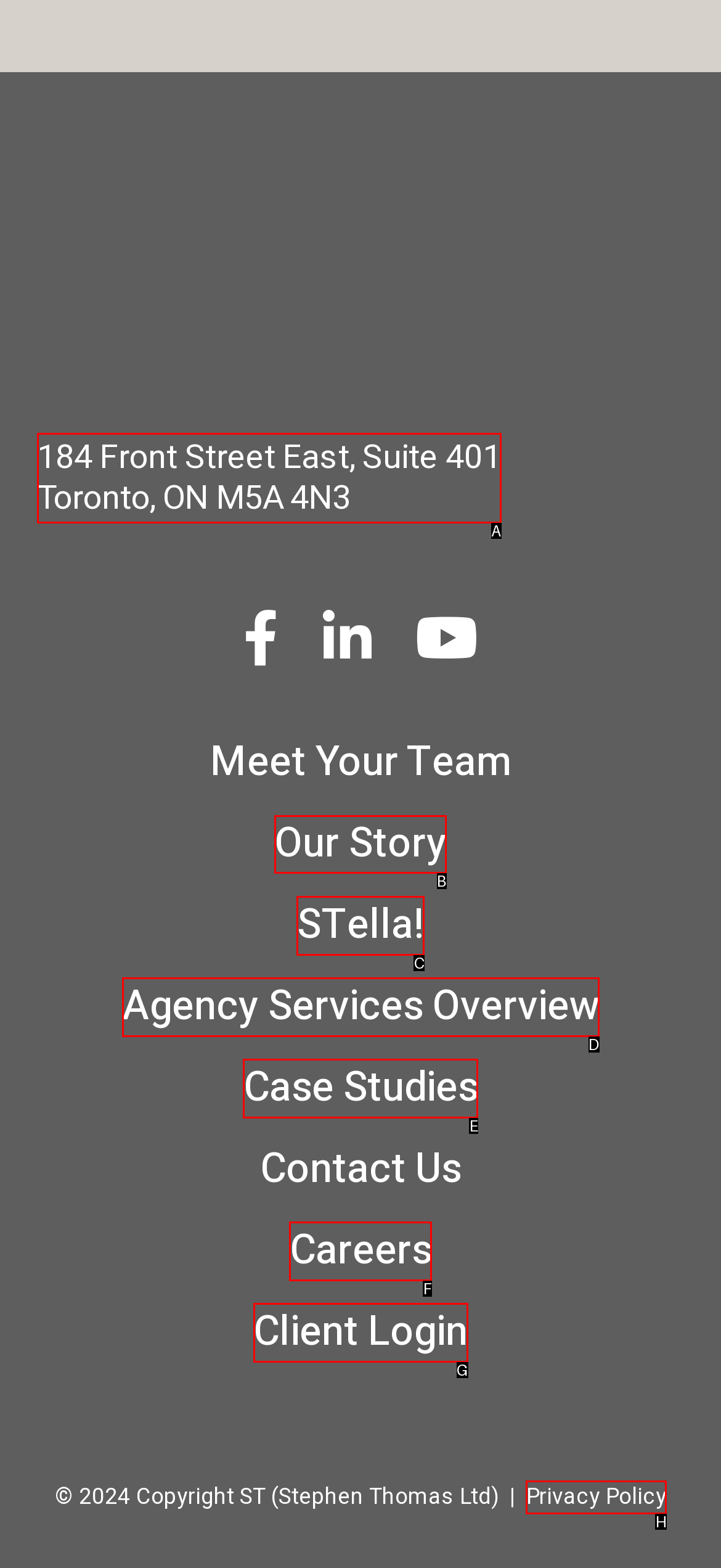Identify the correct HTML element to click for the task: Read the story. Provide the letter of your choice.

B